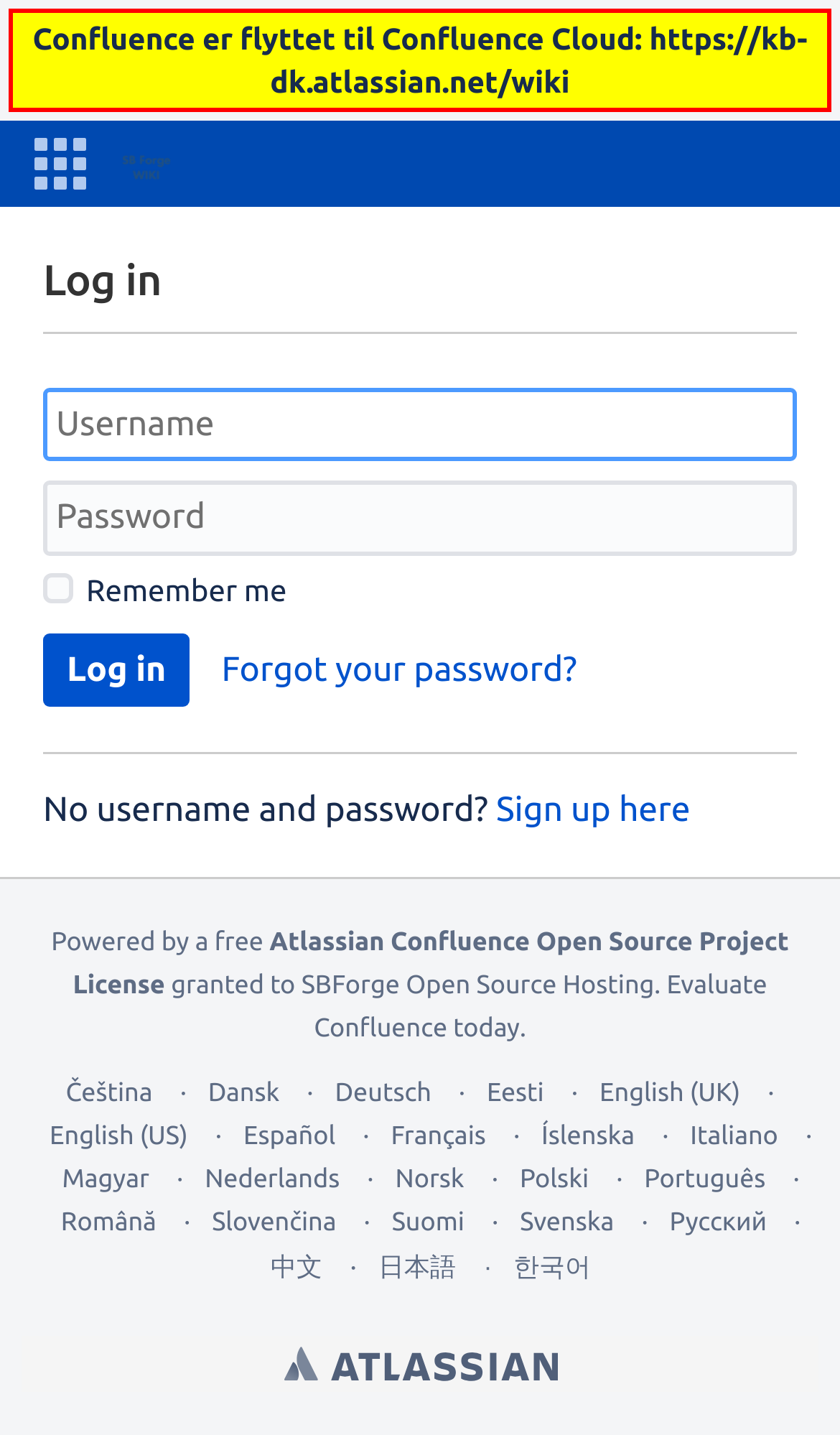Find the bounding box coordinates corresponding to the UI element with the description: "aria-label="Go to home page"". The coordinates should be formatted as [left, top, right, bottom], with values as floats between 0 and 1.

[0.118, 0.084, 0.231, 0.144]